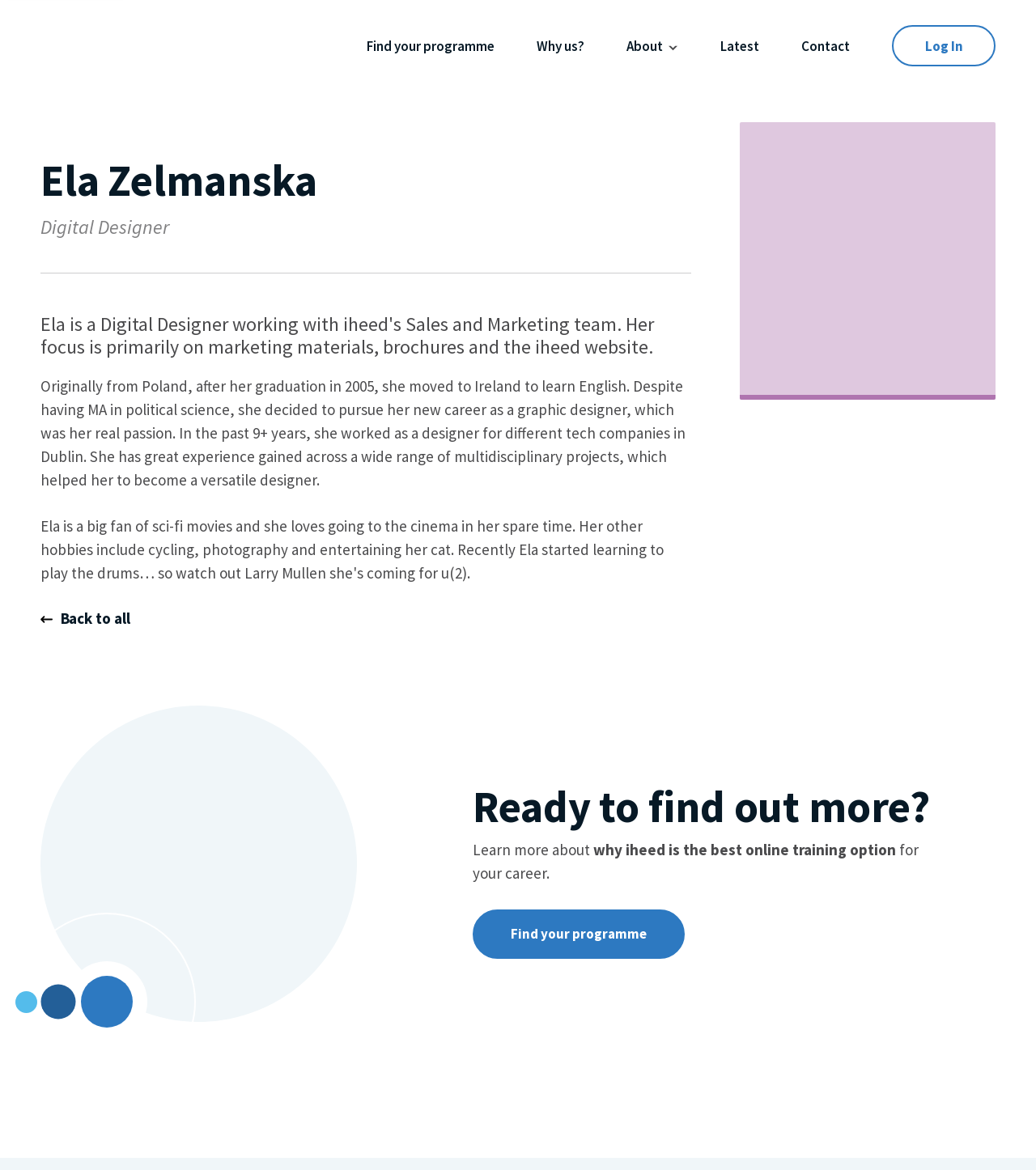Determine the bounding box coordinates of the clickable region to execute the instruction: "Open the 'About' menu". The coordinates should be four float numbers between 0 and 1, denoted as [left, top, right, bottom].

[0.605, 0.033, 0.654, 0.046]